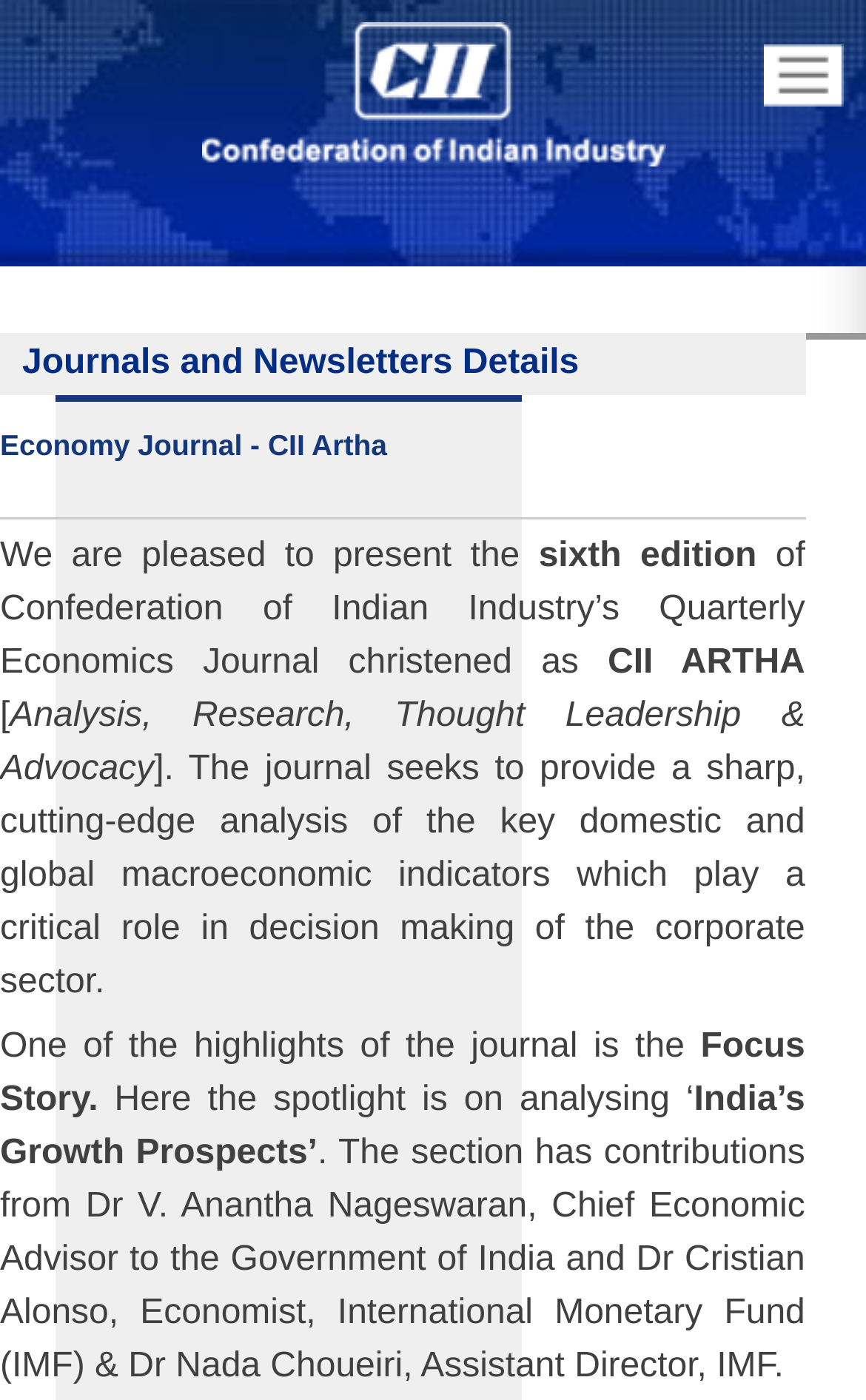Articulate a complete and detailed caption of the webpage elements.

The webpage is about the Economy Journal - CII Artha, a quarterly economics journal. At the top, there is a header section with two links, "Home" and "mobile", each accompanied by an image. The "Home" link is located at the top-left corner, while the "mobile" link is at the top-right corner.

Below the header section, there is a title "Journals and Newsletters Details" followed by the journal's title "Economy Journal - CII Artha". The main content of the webpage is divided into paragraphs, starting with an introduction that announces the sixth edition of the journal. The introduction is followed by a description of the journal's purpose, which is to provide analysis and research on macroeconomic indicators.

The journal's title "CII ARTHA" is highlighted, and its subtitle "Analysis, Research, Thought Leadership & Advocacy" is written below it. The webpage then describes the journal's content, including a "Focus Story" section that analyzes India's growth prospects. This section features contributions from prominent economists, including Dr. V. Anantha Nageswaran, Dr. Cristian Alonso, and Dr. Nada Choueiri.

Overall, the webpage provides an overview of the Economy Journal - CII Artha, its purpose, and its content, with a focus on the "Focus Story" section.